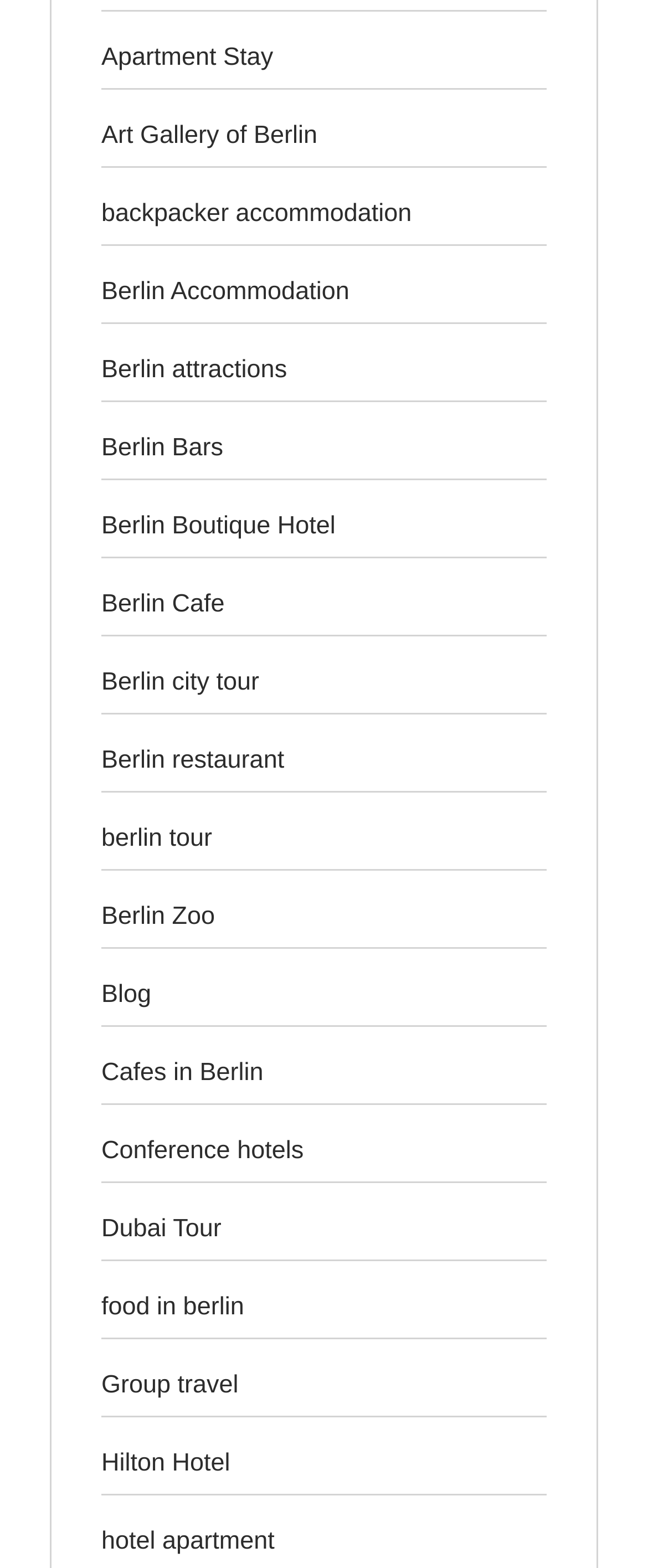What is the topic of the webpage?
Please respond to the question with a detailed and informative answer.

After analyzing the link texts, I noticed that most of them are related to Berlin, such as 'Berlin Accommodation', 'Berlin attractions', 'Berlin Bars', and so on. This suggests that the topic of the webpage is Berlin.